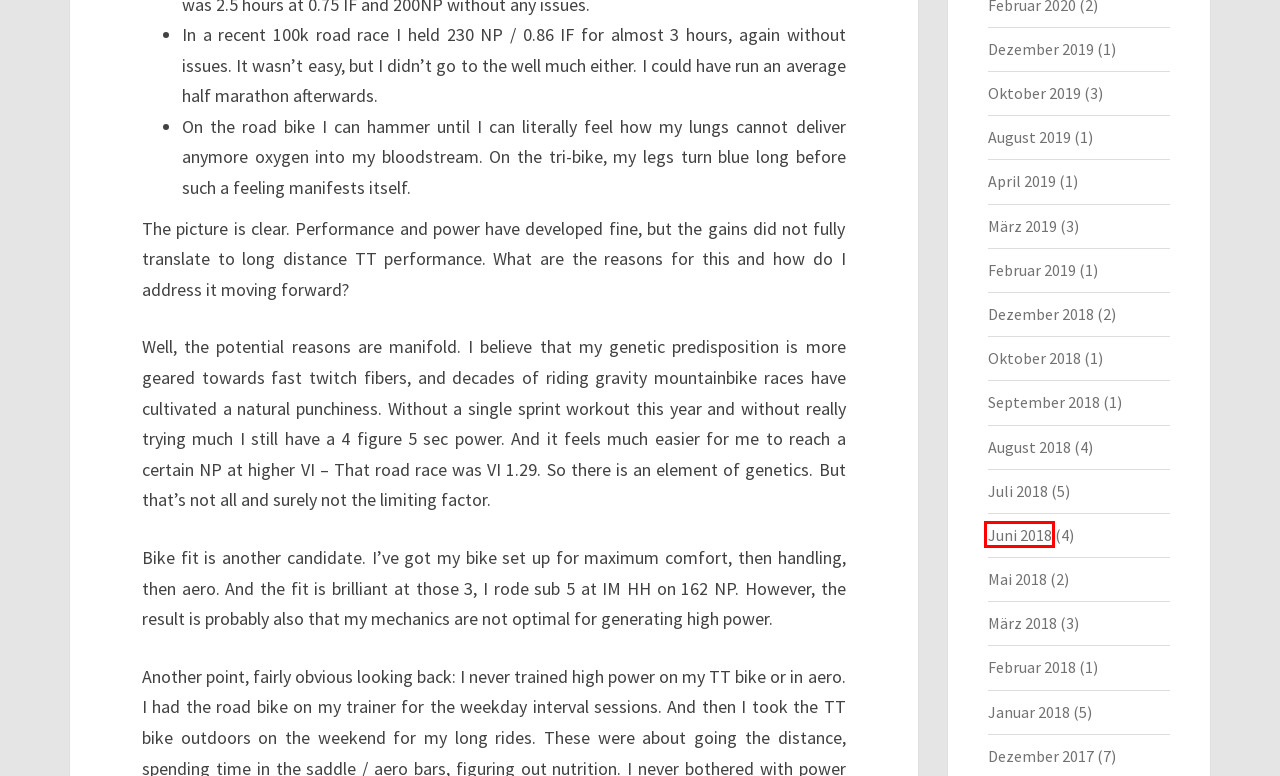You are provided with a screenshot of a webpage containing a red rectangle bounding box. Identify the webpage description that best matches the new webpage after the element in the bounding box is clicked. Here are the potential descriptions:
A. Dezember 2018 – Ride, Race, Travel
B. März 2018 – Ride, Race, Travel
C. September 2018 – Ride, Race, Travel
D. August 2019 – Ride, Race, Travel
E. Oktober 2019 – Ride, Race, Travel
F. Dezember 2019 – Ride, Race, Travel
G. Dezember 2017 – Ride, Race, Travel
H. Juni 2018 – Ride, Race, Travel

H